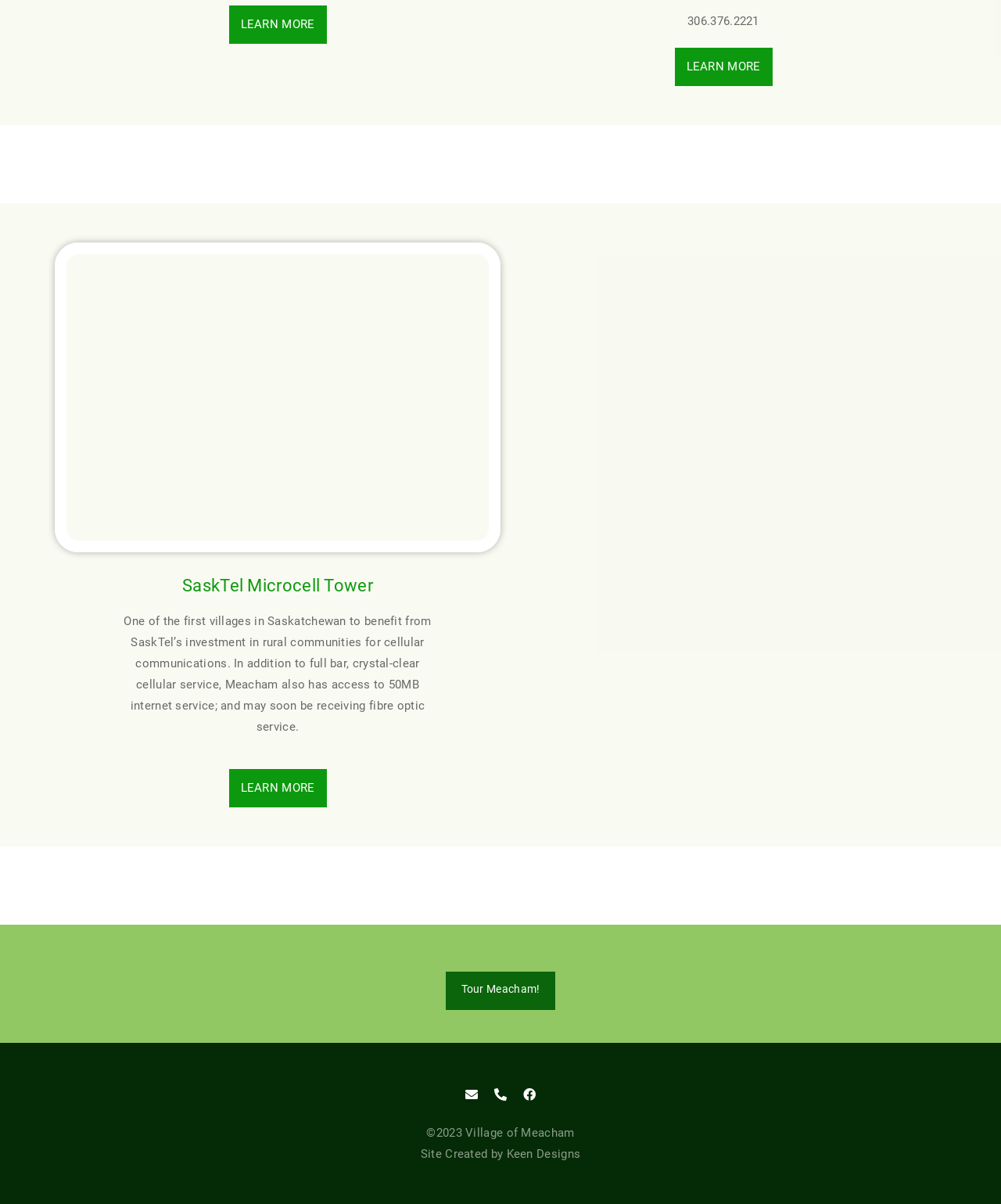Determine the bounding box coordinates of the clickable region to execute the instruction: "Visit 'Tour Meacham!' page". The coordinates should be four float numbers between 0 and 1, denoted as [left, top, right, bottom].

[0.445, 0.807, 0.555, 0.839]